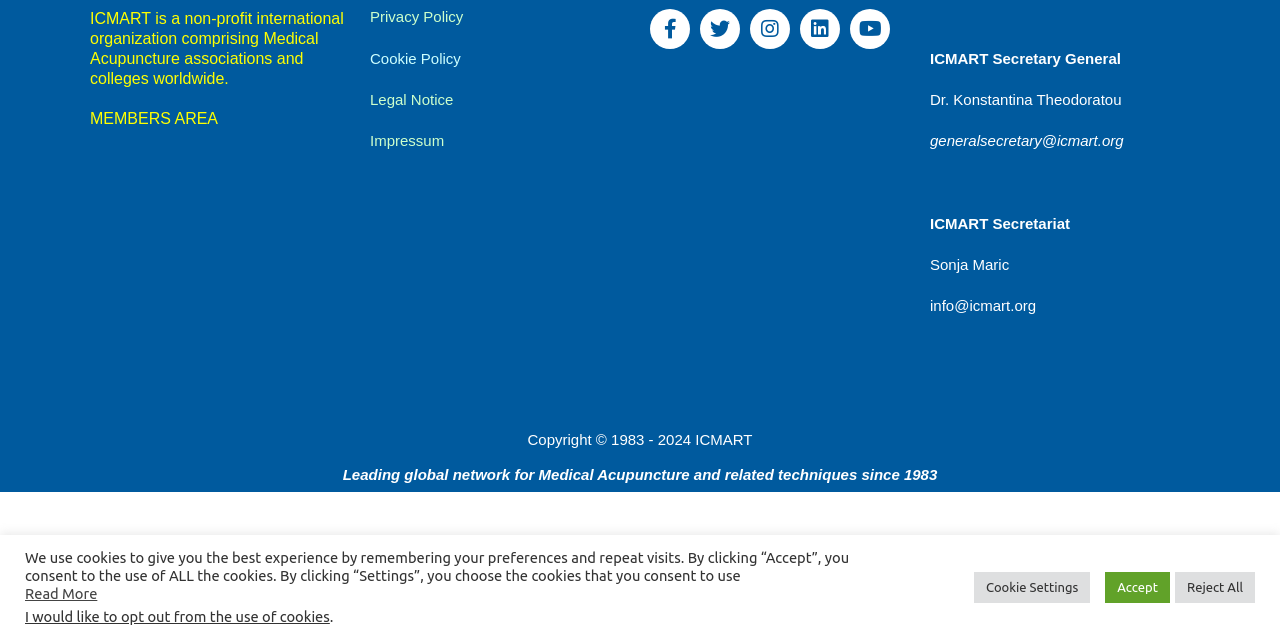Extract the bounding box of the UI element described as: "Youtube".

[0.664, 0.015, 0.695, 0.077]